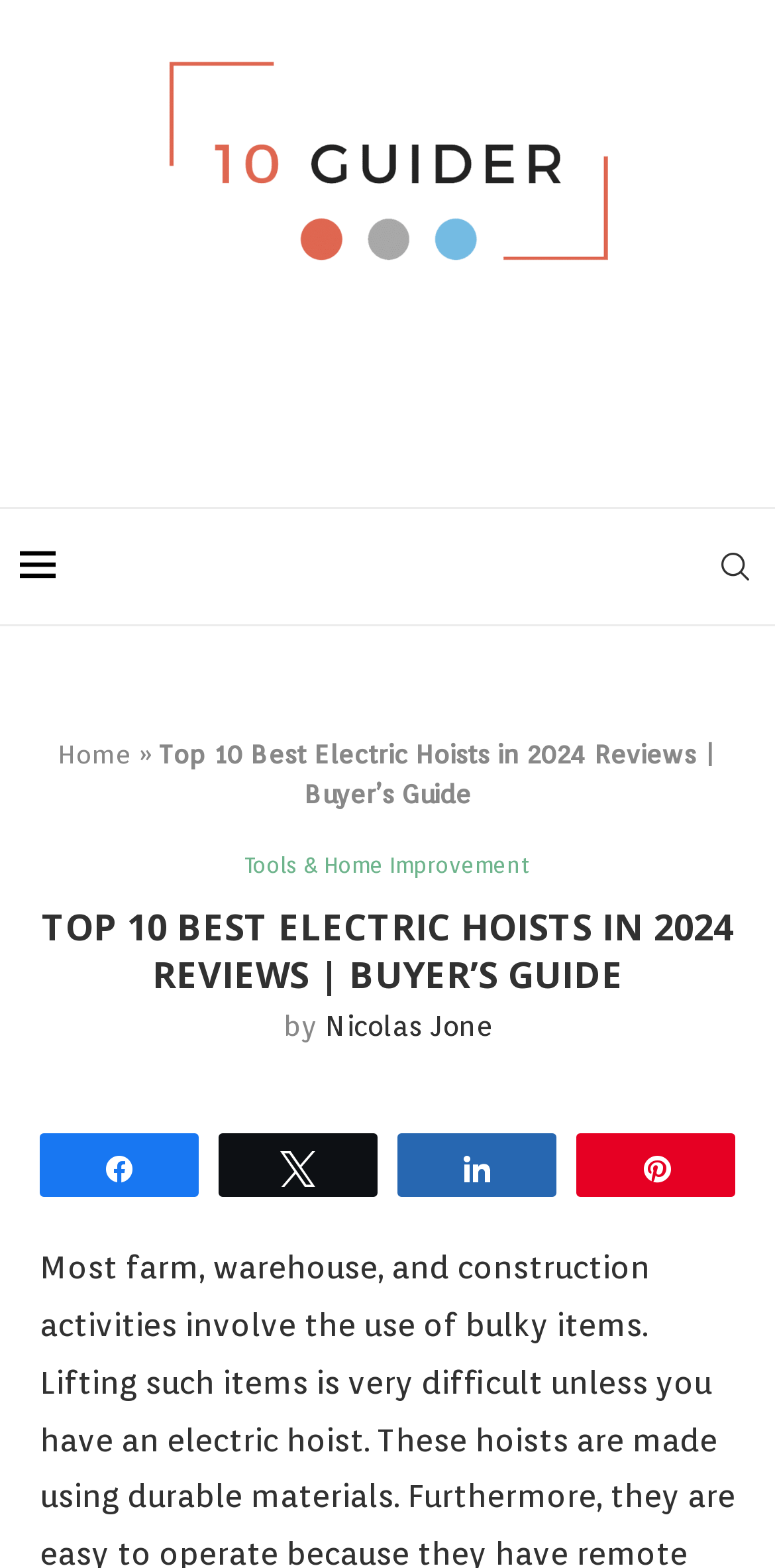Locate the bounding box coordinates of the element that needs to be clicked to carry out the instruction: "click on the '10 Guider' link". The coordinates should be given as four float numbers ranging from 0 to 1, i.e., [left, top, right, bottom].

[0.217, 0.039, 0.783, 0.166]